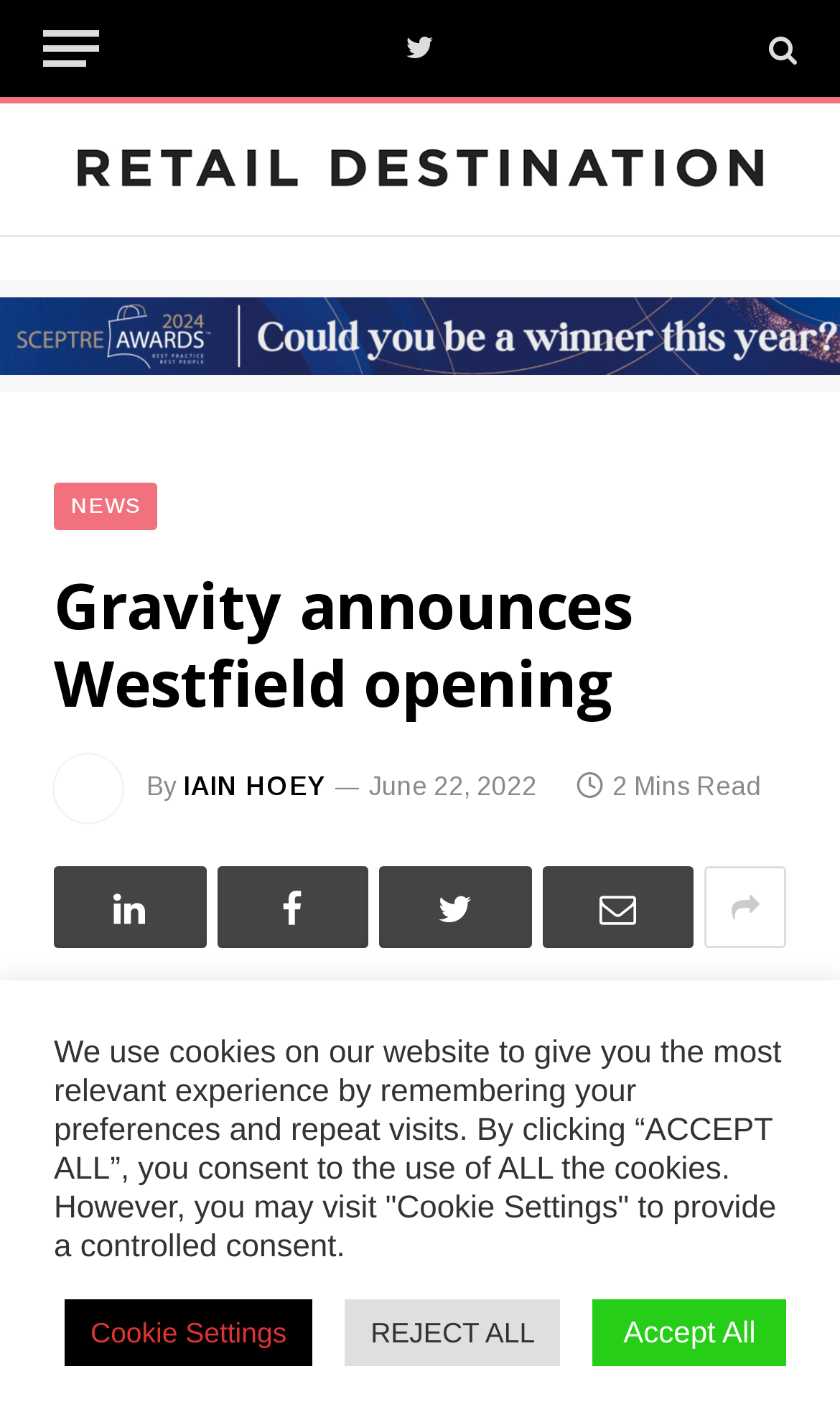From the element description Accept All, predict the bounding box coordinates of the UI element. The coordinates must be specified in the format (top-left x, top-left y, bottom-right x, bottom-right y) and should be within the 0 to 1 range.

[0.706, 0.912, 0.936, 0.959]